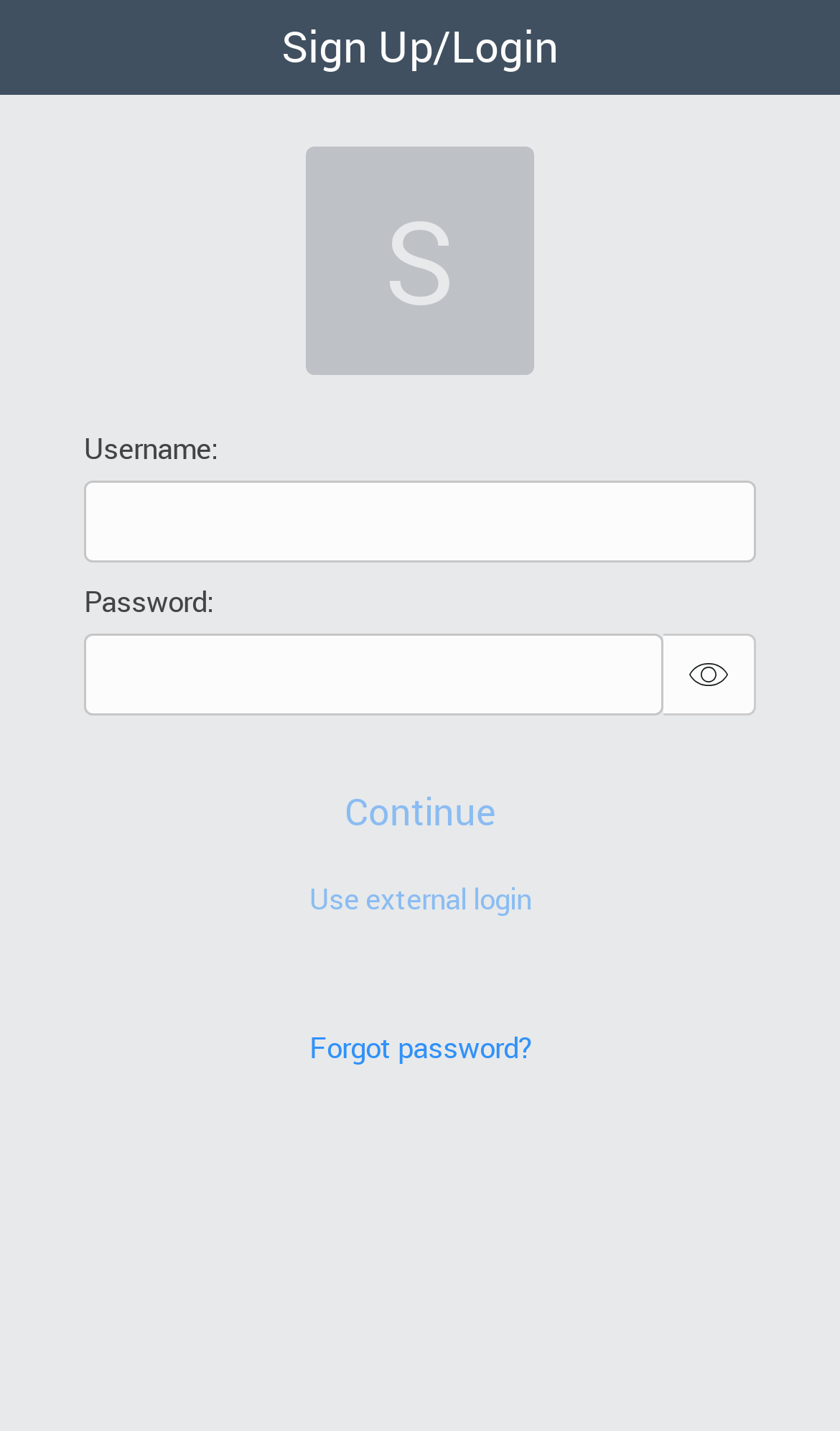Give a one-word or short phrase answer to the question: 
Are all buttons on the page enabled?

No